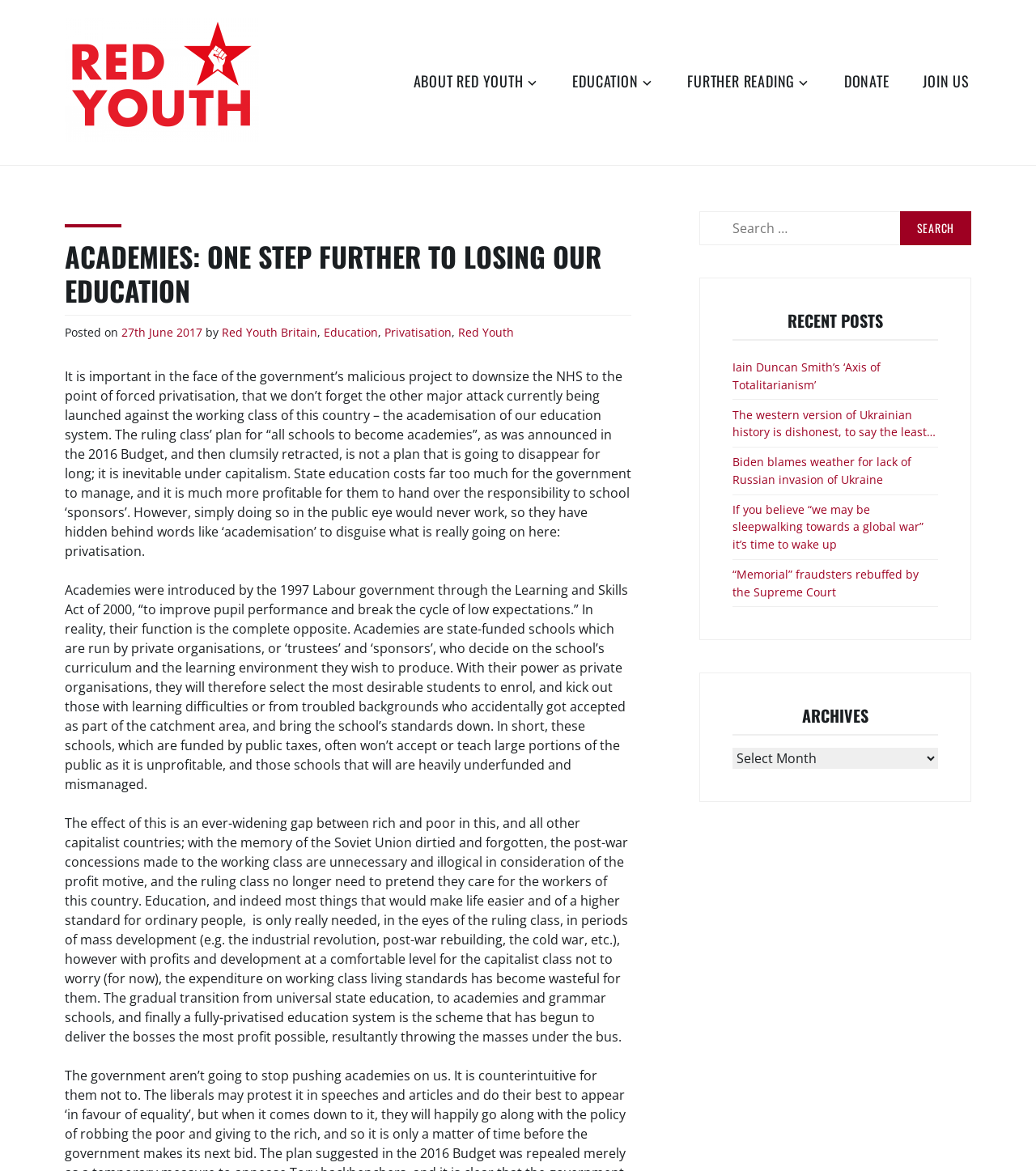Please answer the following question using a single word or phrase: 
What is the purpose of academies?

To privatise education